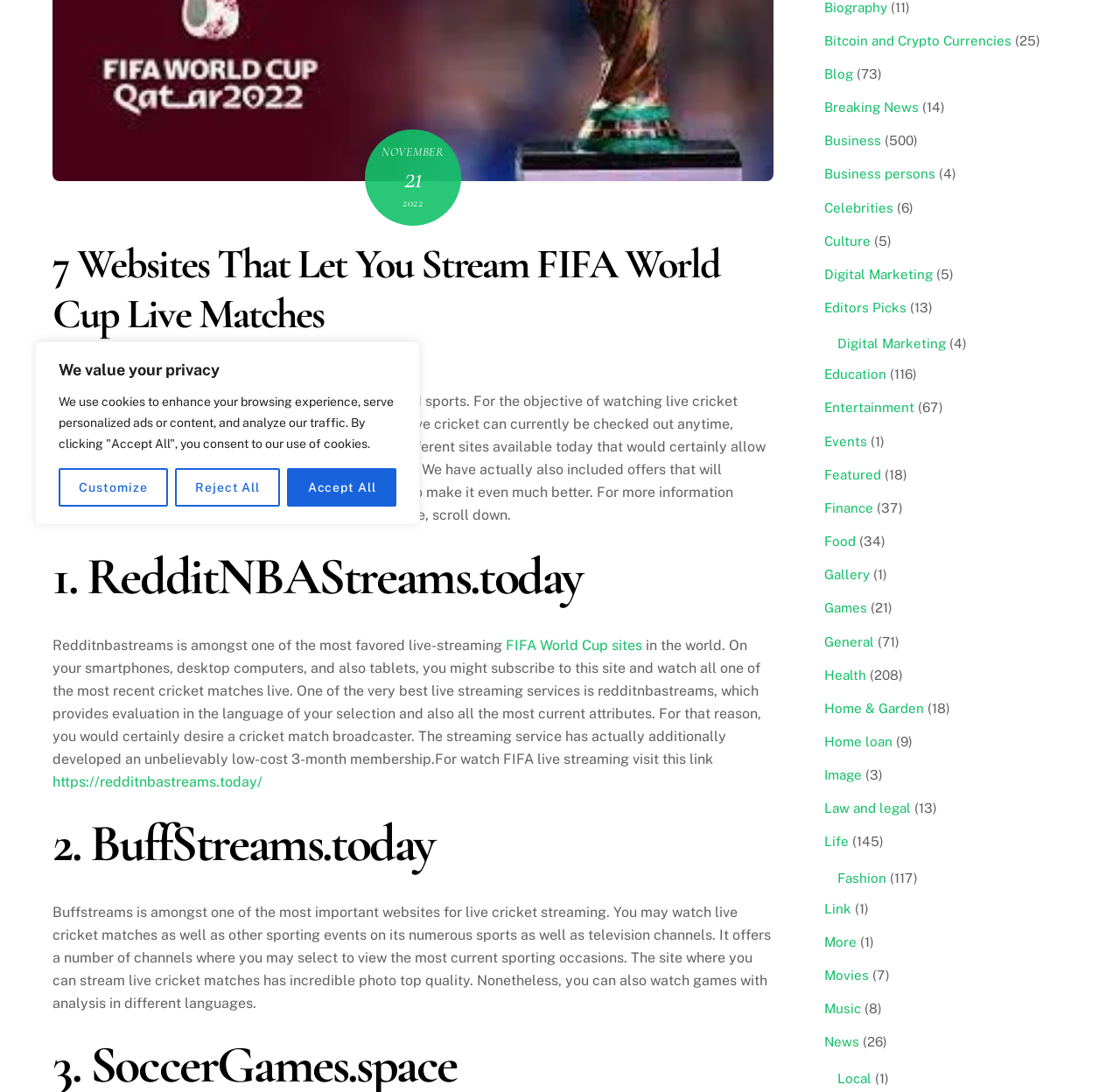From the webpage screenshot, identify the region described by alt="ASE (Automotive Service Excellence)". Provide the bounding box coordinates as (top-left x, top-left y, bottom-right x, bottom-right y), with each value being a floating point number between 0 and 1.

None